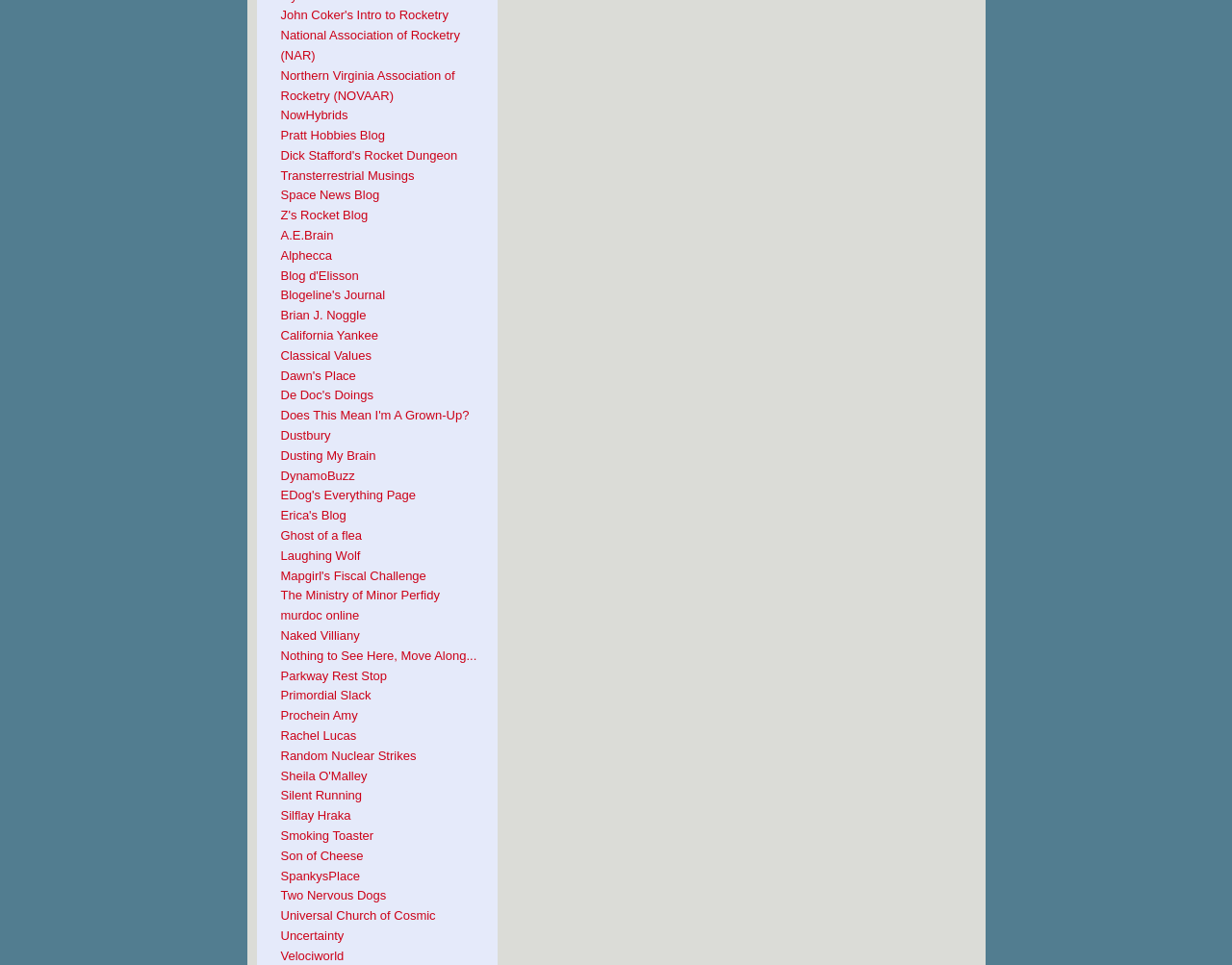Please provide a one-word or phrase answer to the question: 
How many links are on this webpage?

49